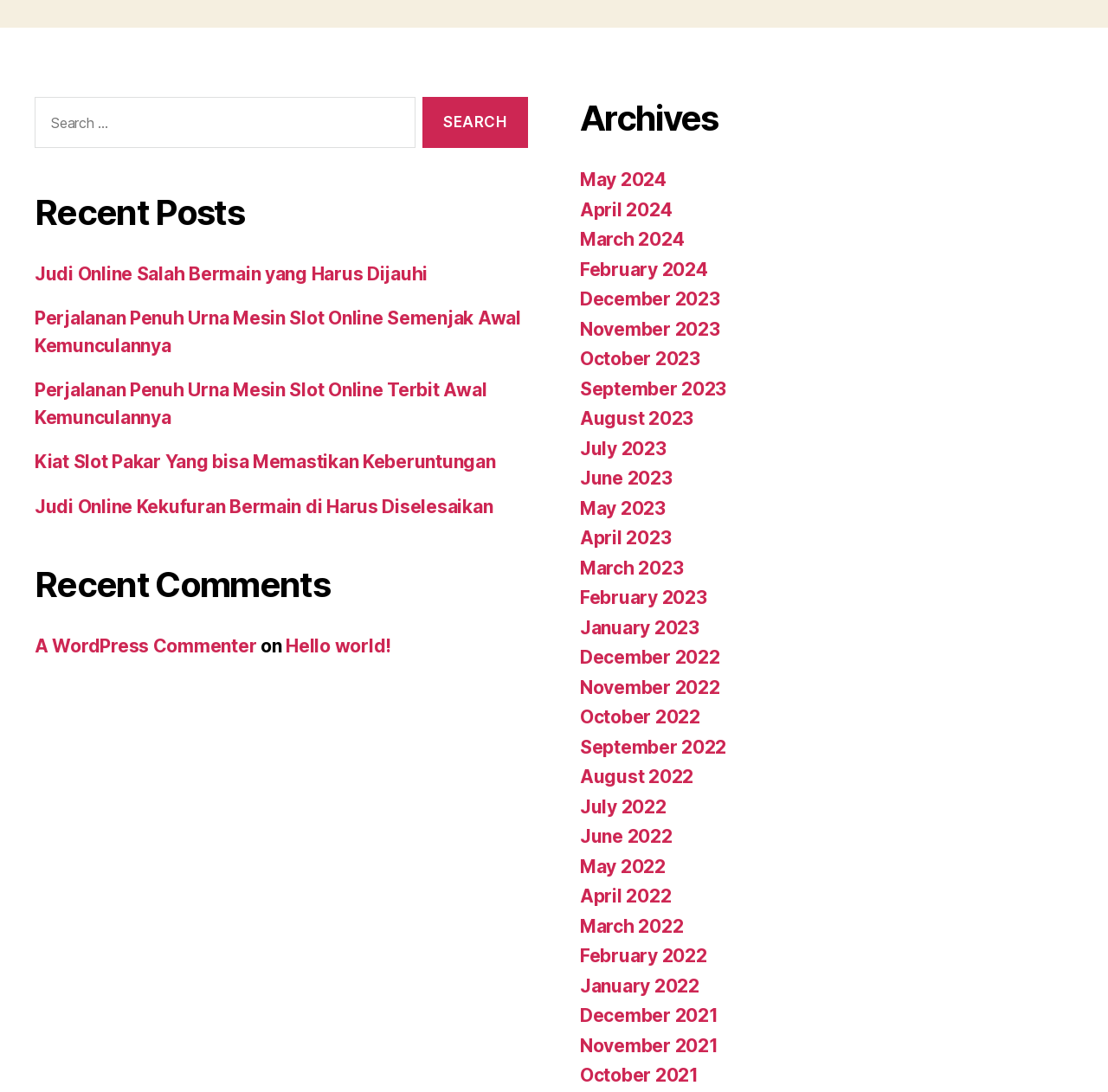Please determine the bounding box coordinates of the element's region to click in order to carry out the following instruction: "Search for something". The coordinates should be four float numbers between 0 and 1, i.e., [left, top, right, bottom].

[0.031, 0.089, 0.375, 0.135]